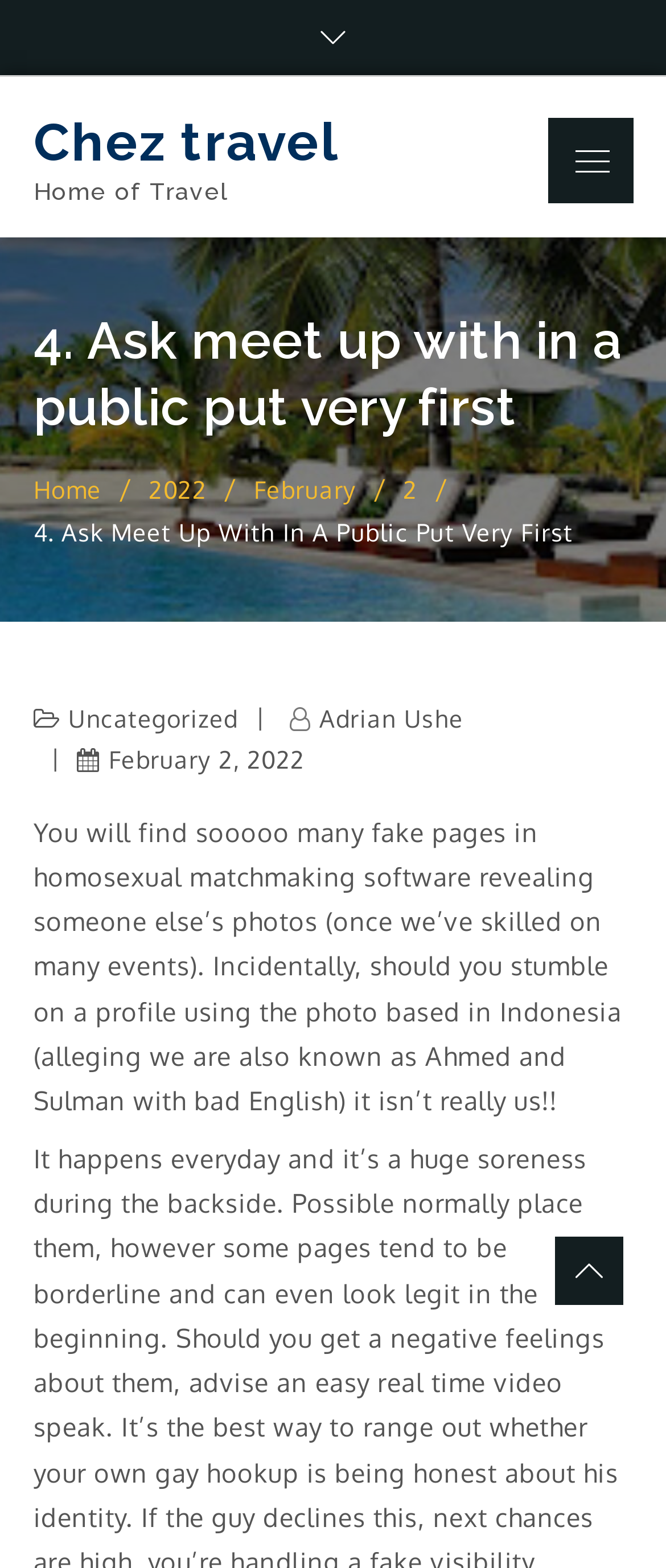What is the warning about in the current article?
Provide a detailed and extensive answer to the question.

The warning about in the current article can be found in the main content section of the webpage, where it talks about fake profiles on gay dating apps, specifically mentioning someone using photos from Indonesia and claiming to be Ahmed and Sulman.